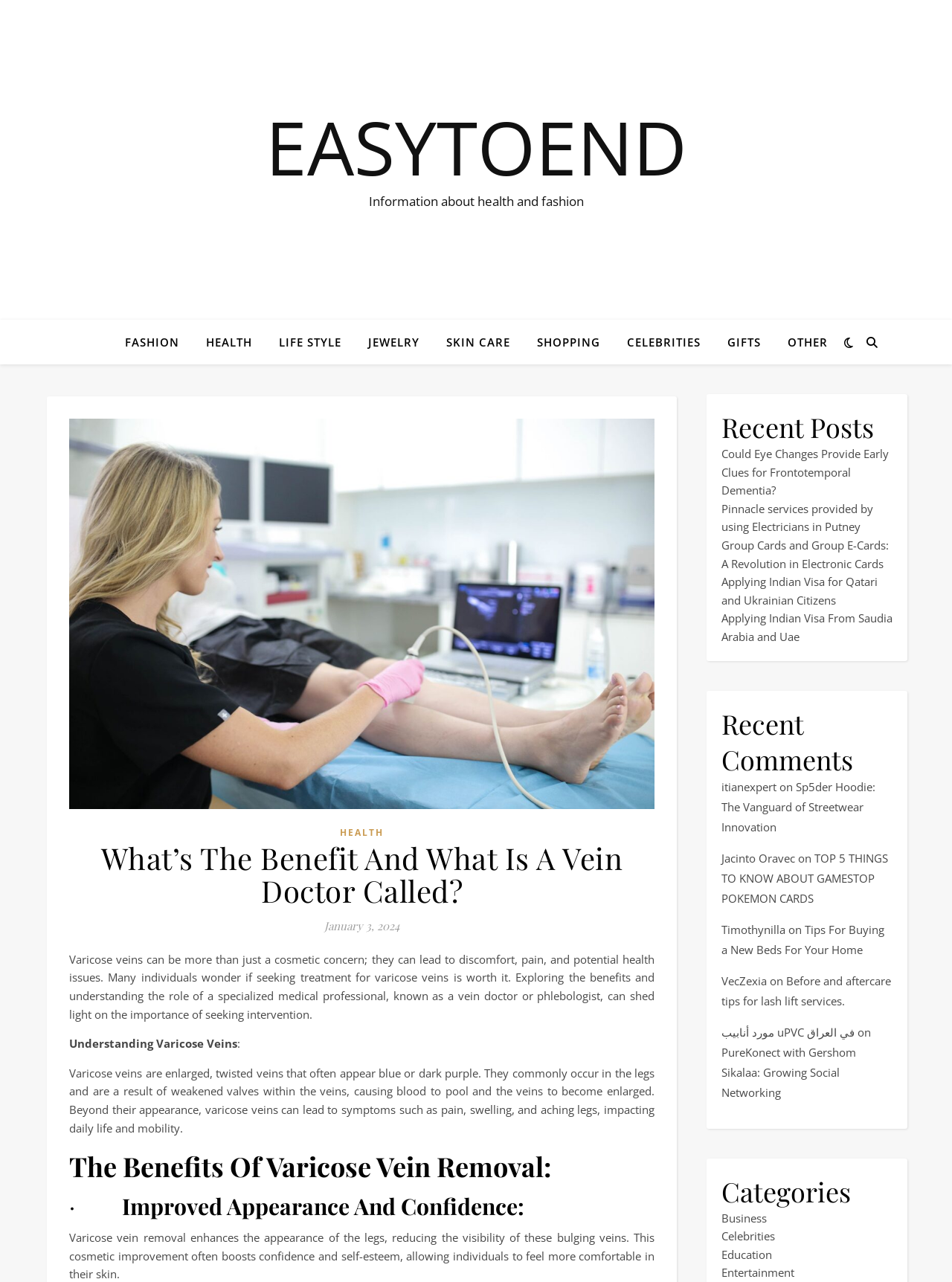What is the purpose of a vein doctor? Observe the screenshot and provide a one-word or short phrase answer.

To treat varicose veins